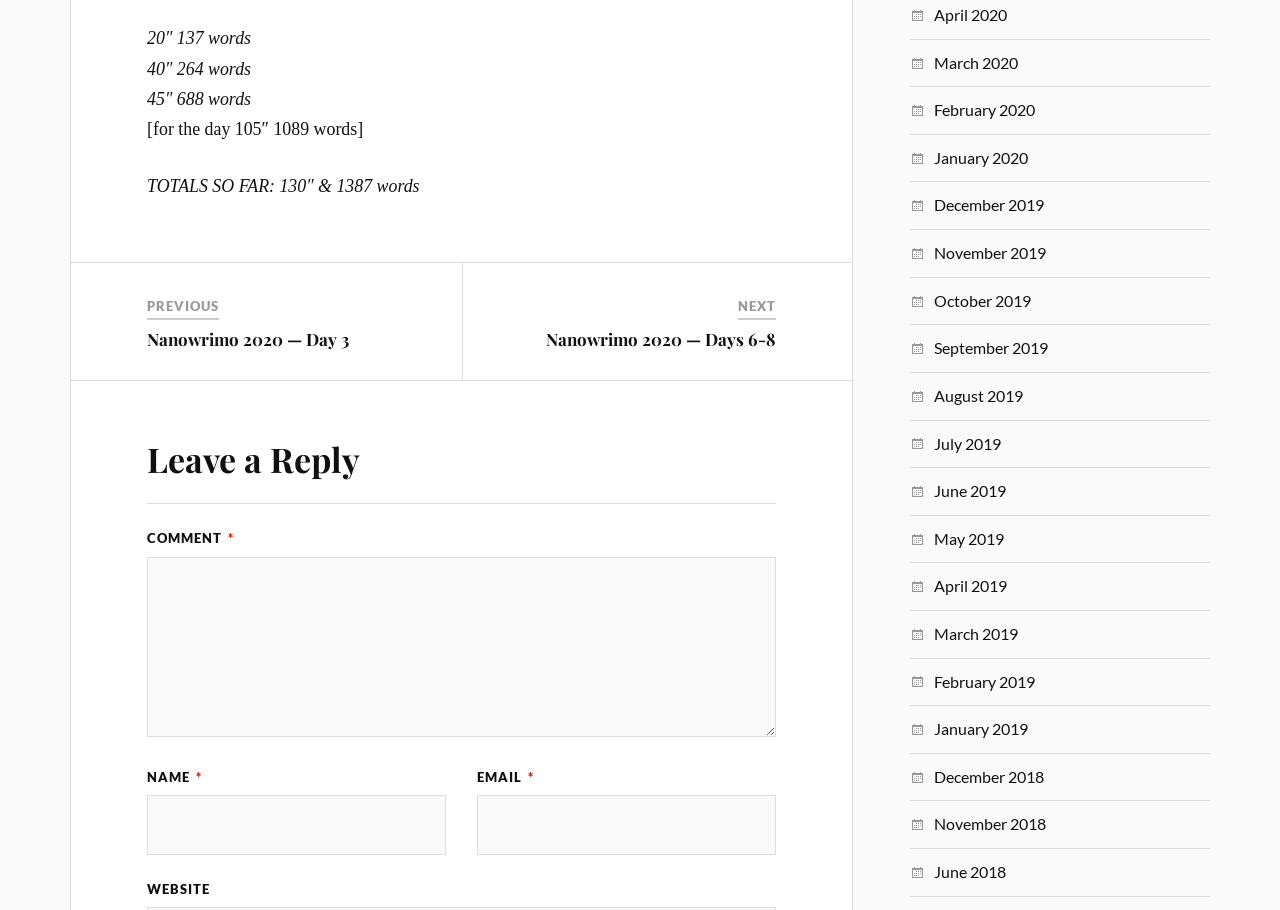Please answer the following question using a single word or phrase: 
What is the total word count so far?

1387 words